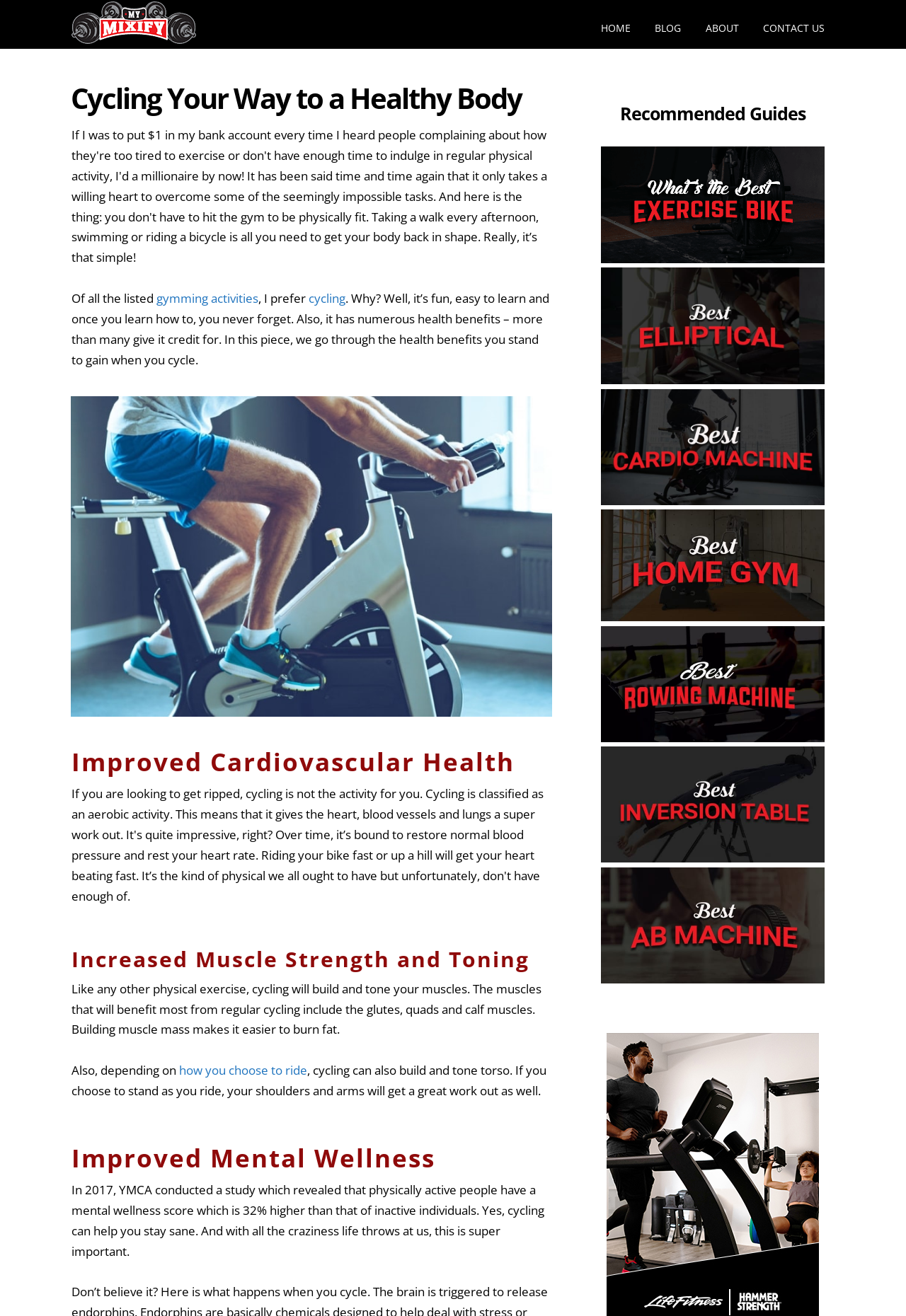What muscles are benefited from regular cycling?
Your answer should be a single word or phrase derived from the screenshot.

glutes, quads and calf muscles